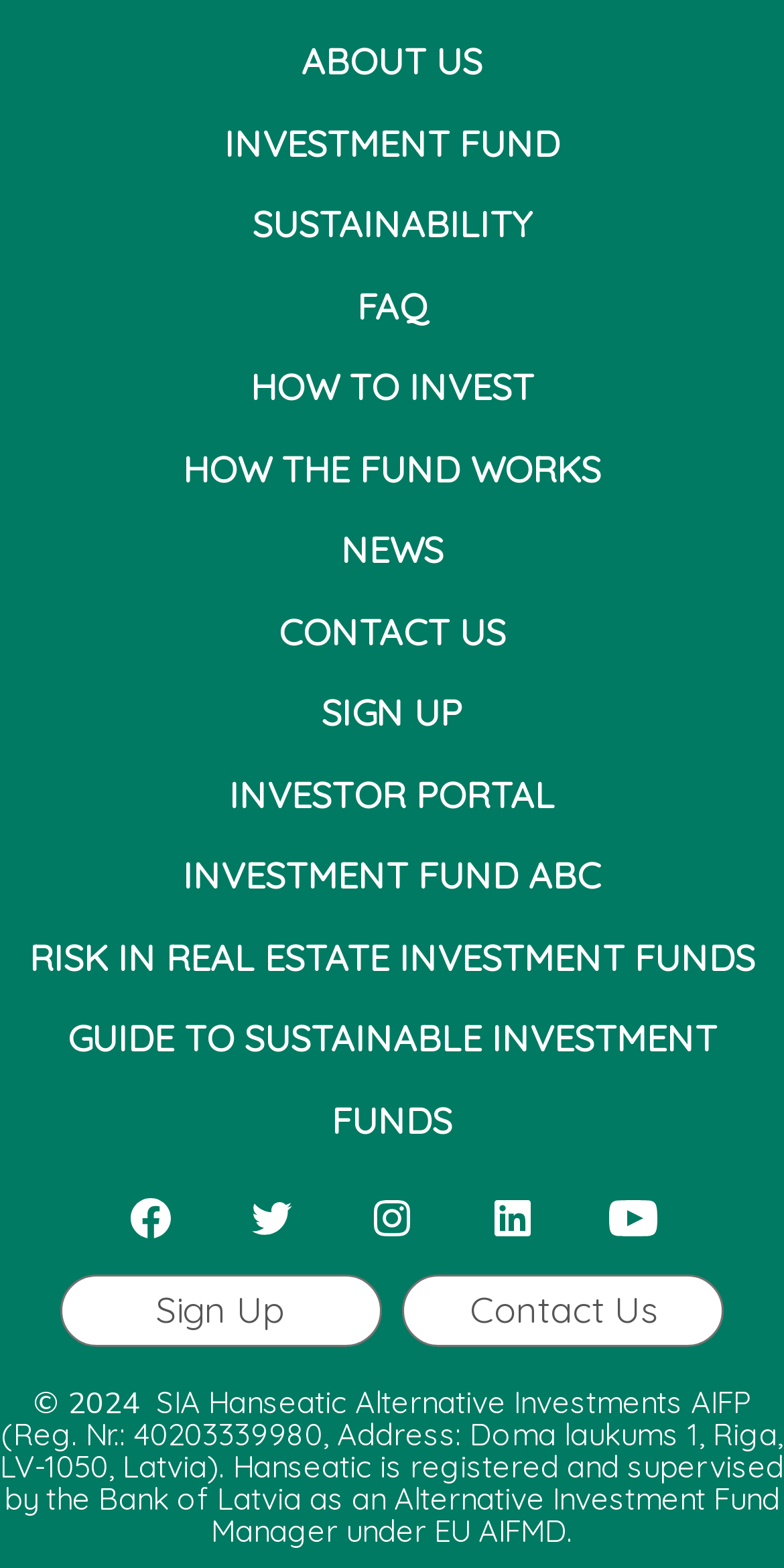How many social media links are available?
Could you answer the question with a detailed and thorough explanation?

There are 5 social media links available on the webpage, which are 'Open Facebook in a new tab', 'Open Twitter in a new tab', 'Open Instagram in a new tab', 'Open LinkedIn in a new tab', and 'Open YouTube in a new tab', located at the bottom of the page with bounding box coordinates ranging from [0.121, 0.741, 0.264, 0.813] to [0.736, 0.741, 0.879, 0.813].